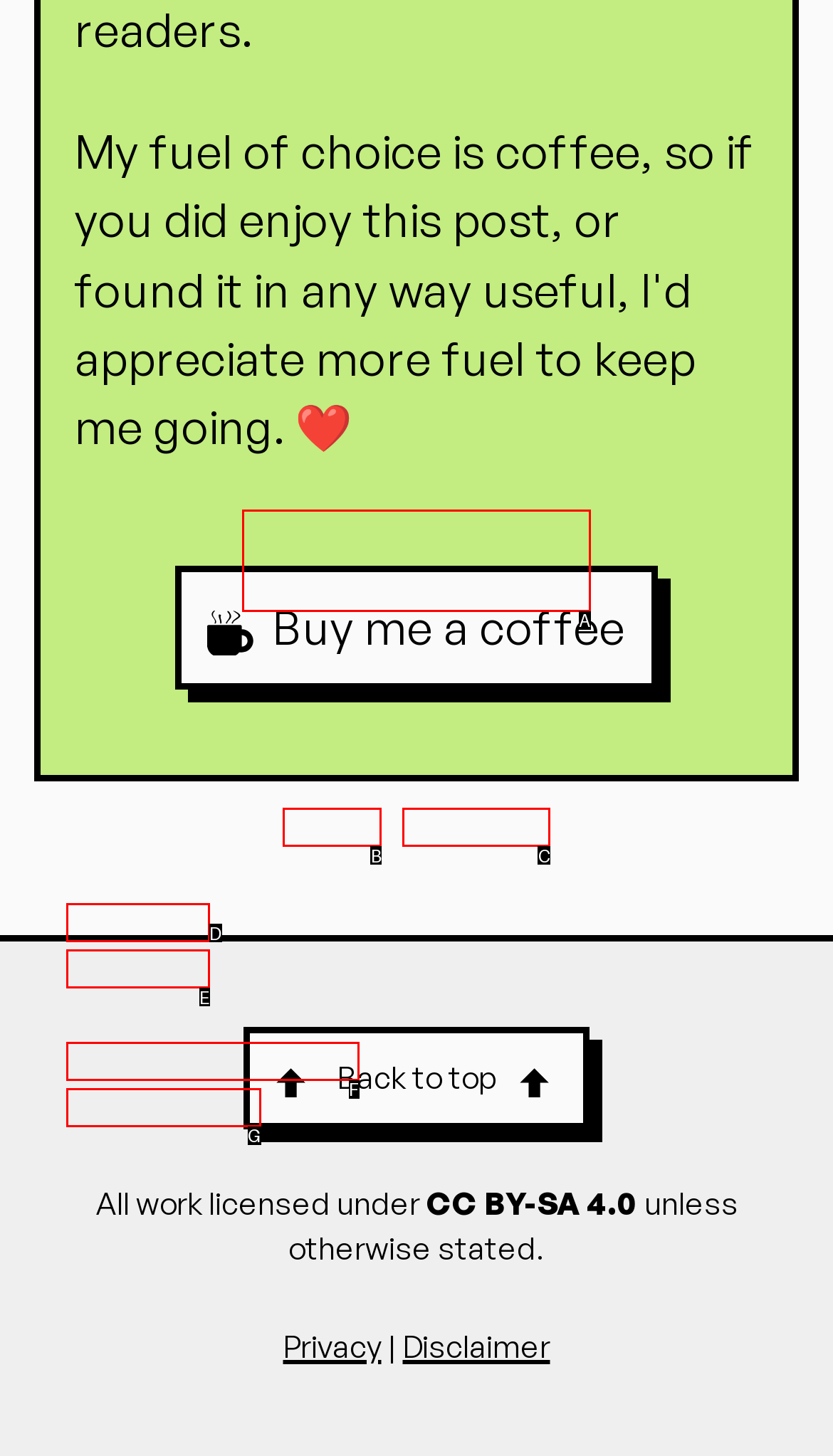Which HTML element fits the description: Back to top? Respond with the letter of the appropriate option directly.

A